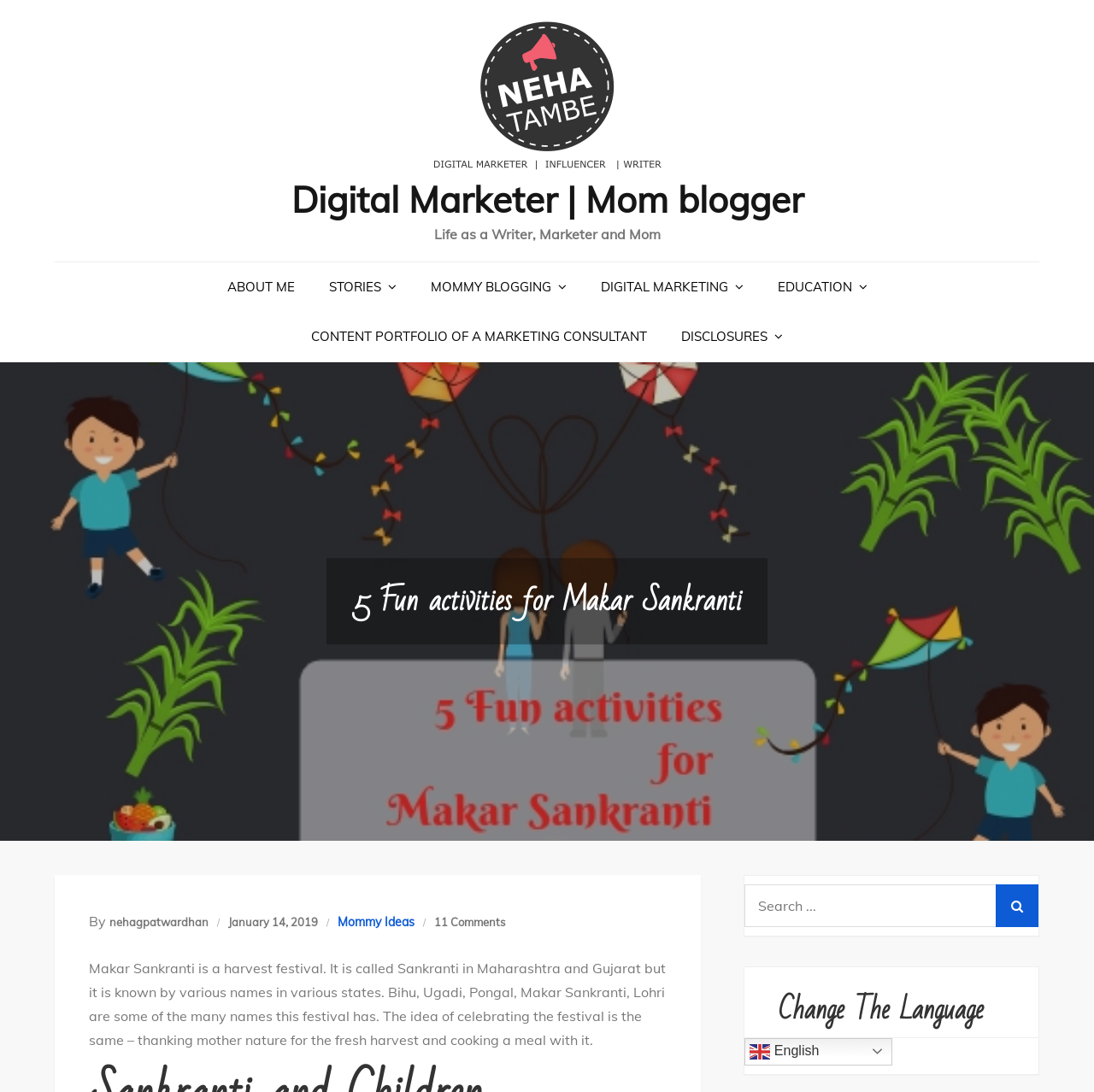Please identify the bounding box coordinates of where to click in order to follow the instruction: "View the Digital Marketer | Mom blogger homepage".

[0.392, 0.079, 0.608, 0.095]